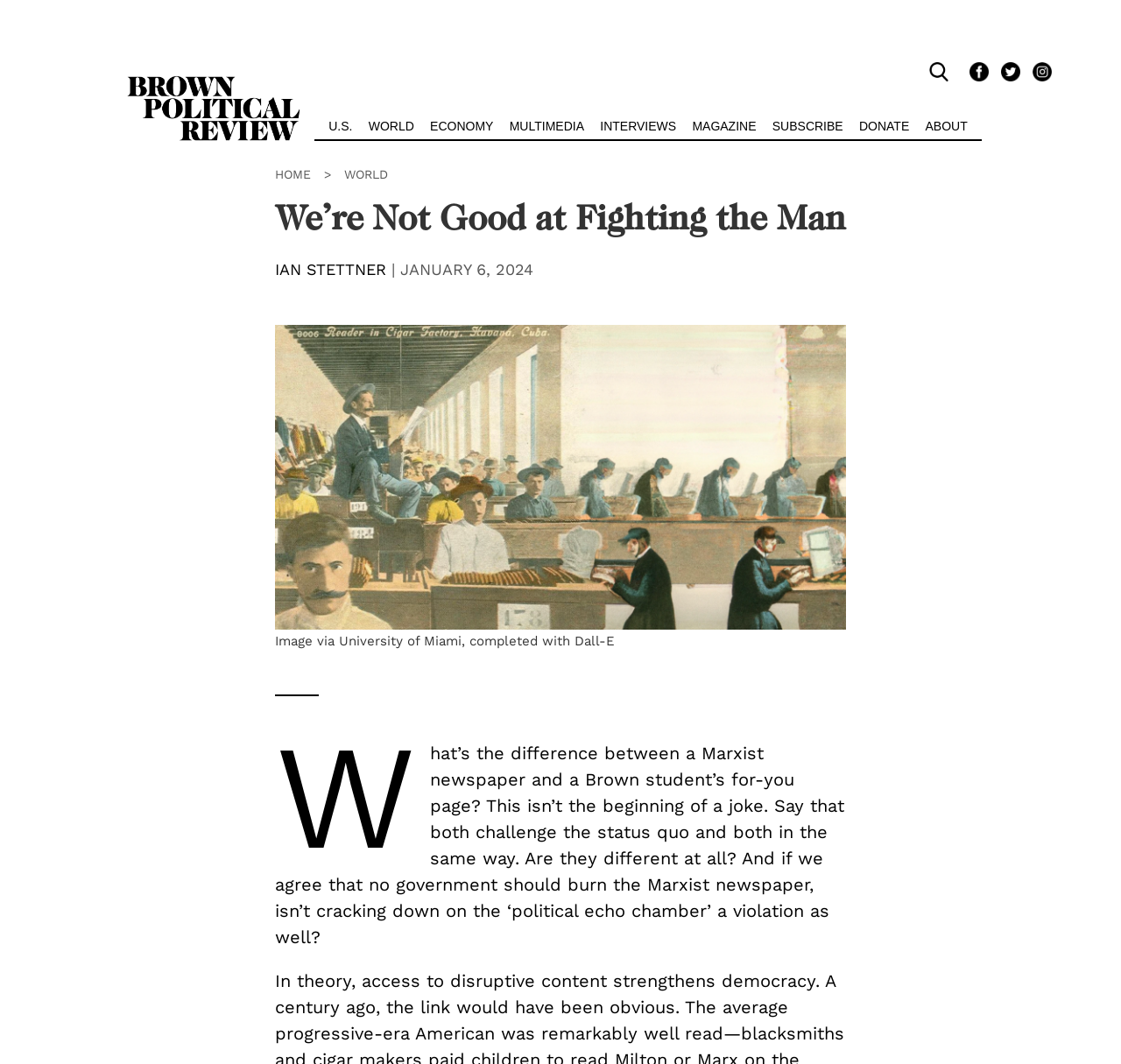Indicate the bounding box coordinates of the clickable region to achieve the following instruction: "go to U.S. section."

[0.292, 0.11, 0.316, 0.131]